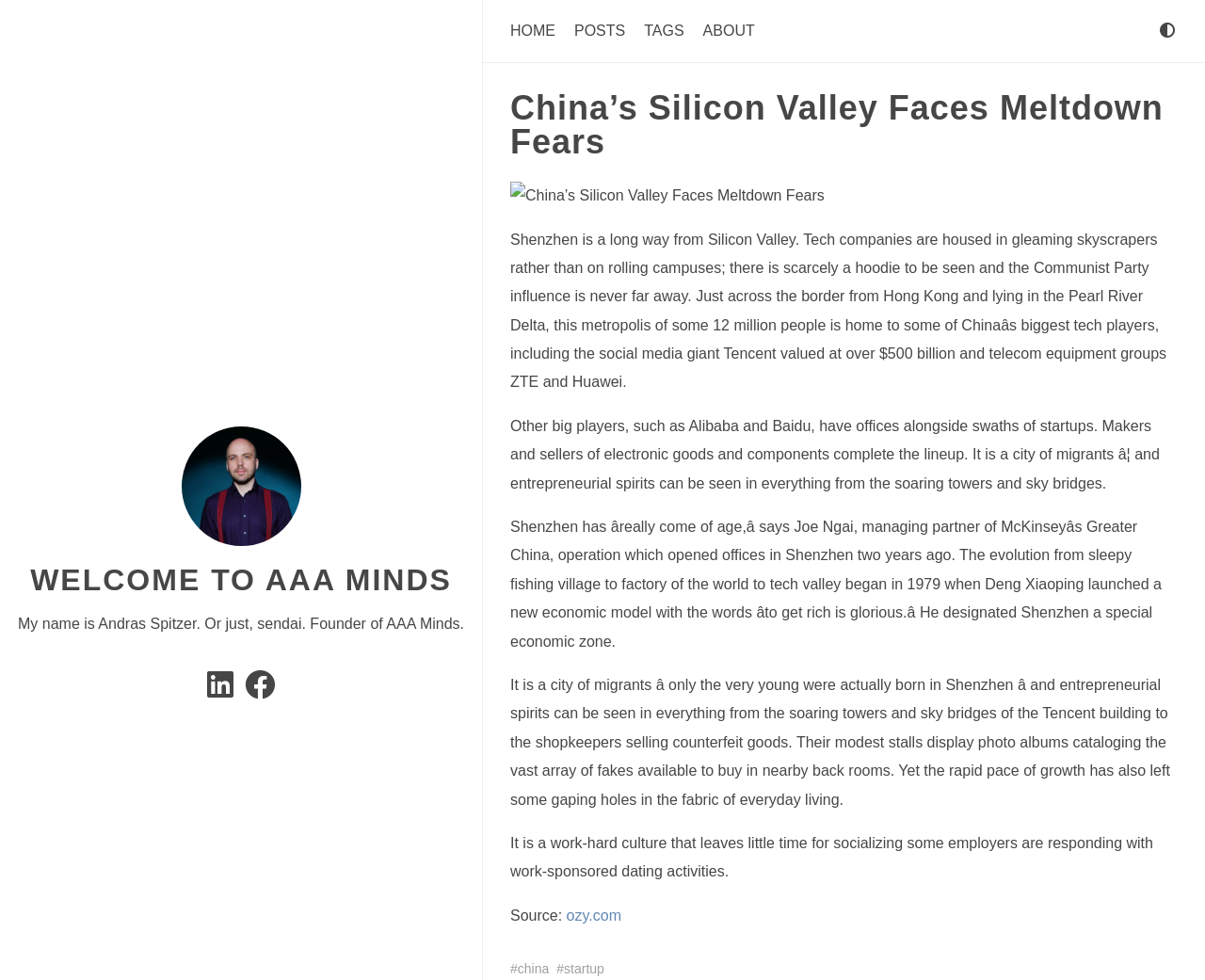Please find the bounding box coordinates of the element that needs to be clicked to perform the following instruction: "Visit the welcome page". The bounding box coordinates should be four float numbers between 0 and 1, represented as [left, top, right, bottom].

[0.025, 0.575, 0.375, 0.609]